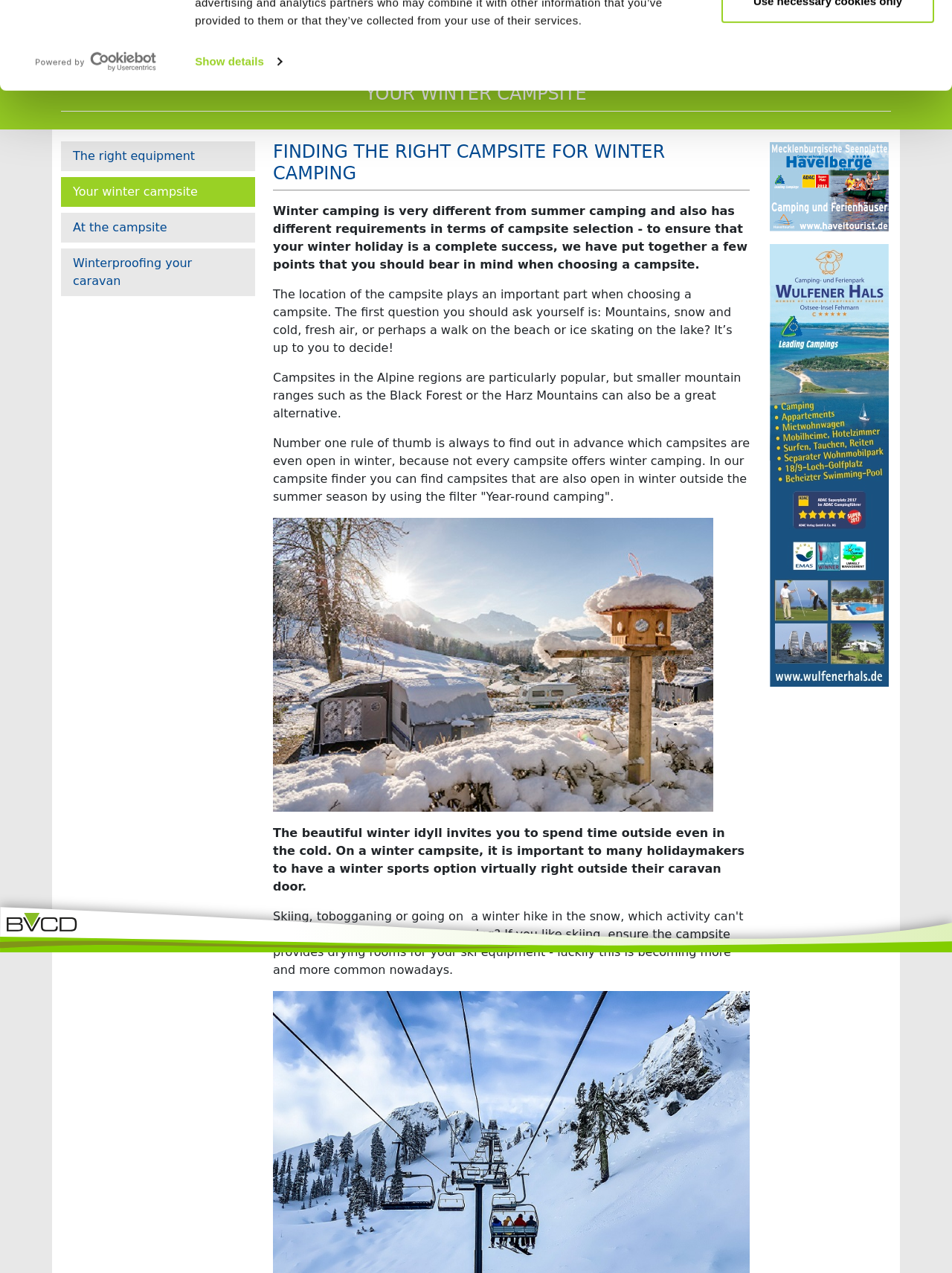Locate the bounding box coordinates of the clickable region to complete the following instruction: "Click the 'Imprint' link."

[0.831, 0.0, 0.889, 0.023]